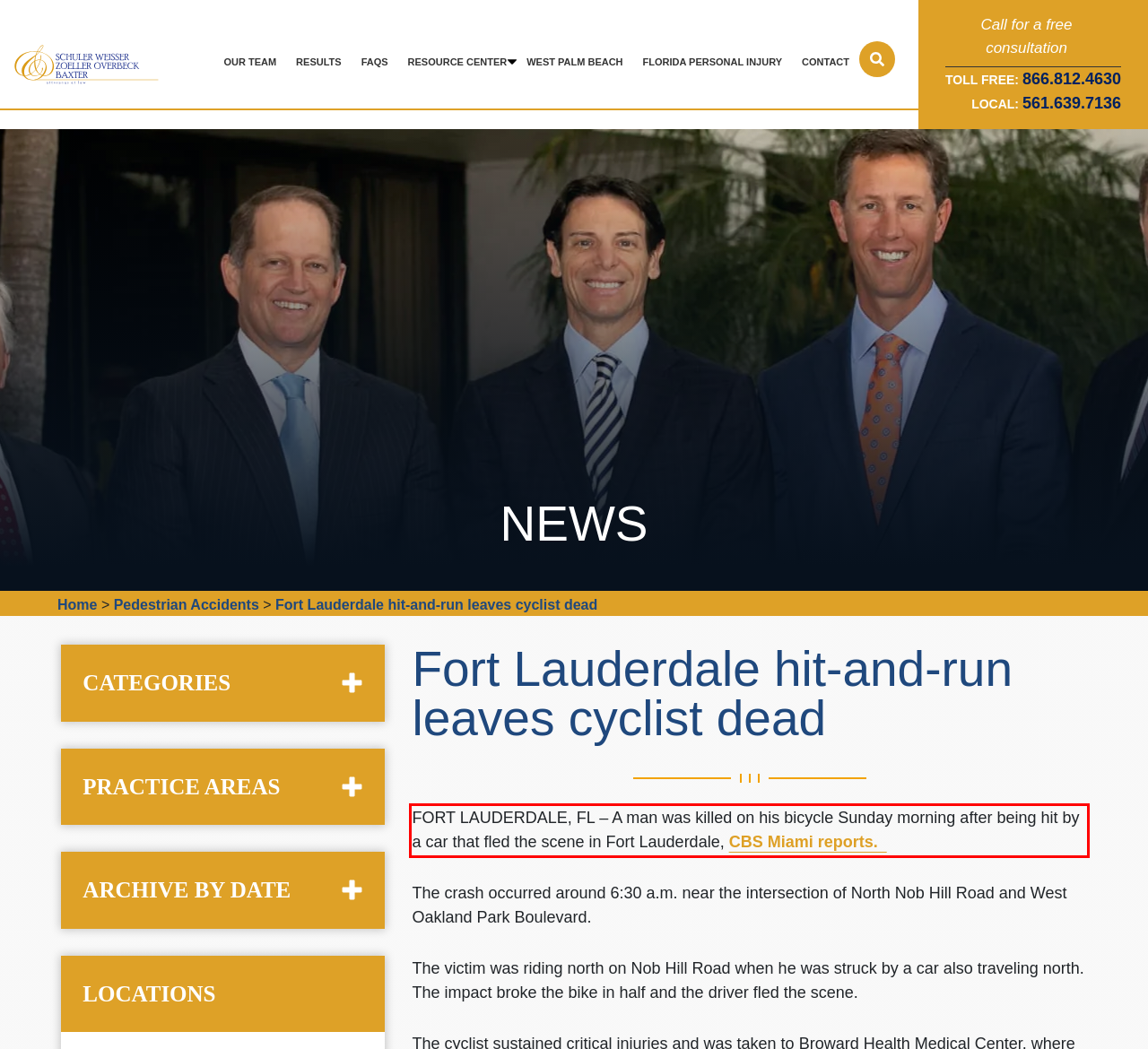You have a screenshot of a webpage with a red bounding box. Use OCR to generate the text contained within this red rectangle.

FORT LAUDERDALE, FL – A man was killed on his bicycle Sunday morning after being hit by a car that fled the scene in Fort Lauderdale, CBS Miami reports.